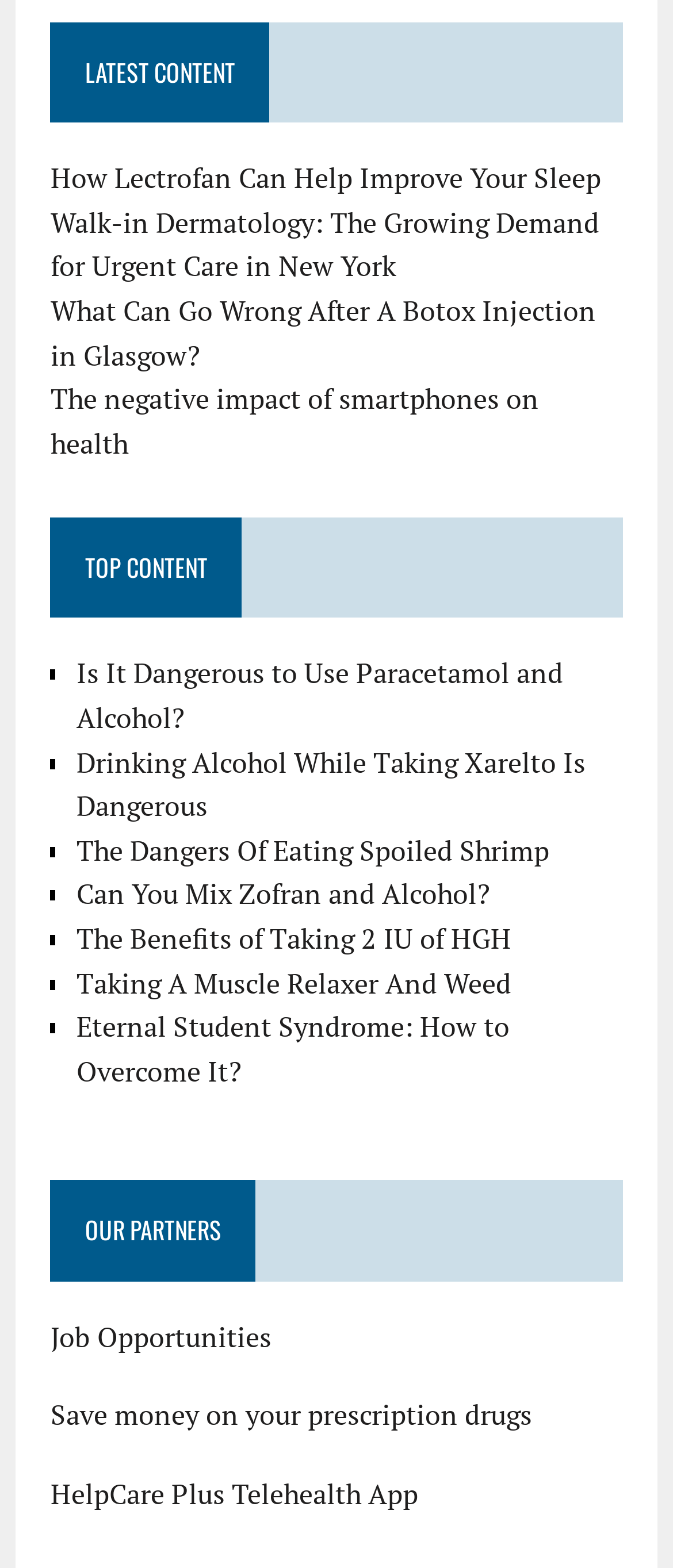Please specify the bounding box coordinates of the clickable region necessary for completing the following instruction: "Get help from HelpCare Plus Telehealth App". The coordinates must consist of four float numbers between 0 and 1, i.e., [left, top, right, bottom].

[0.075, 0.94, 0.621, 0.965]